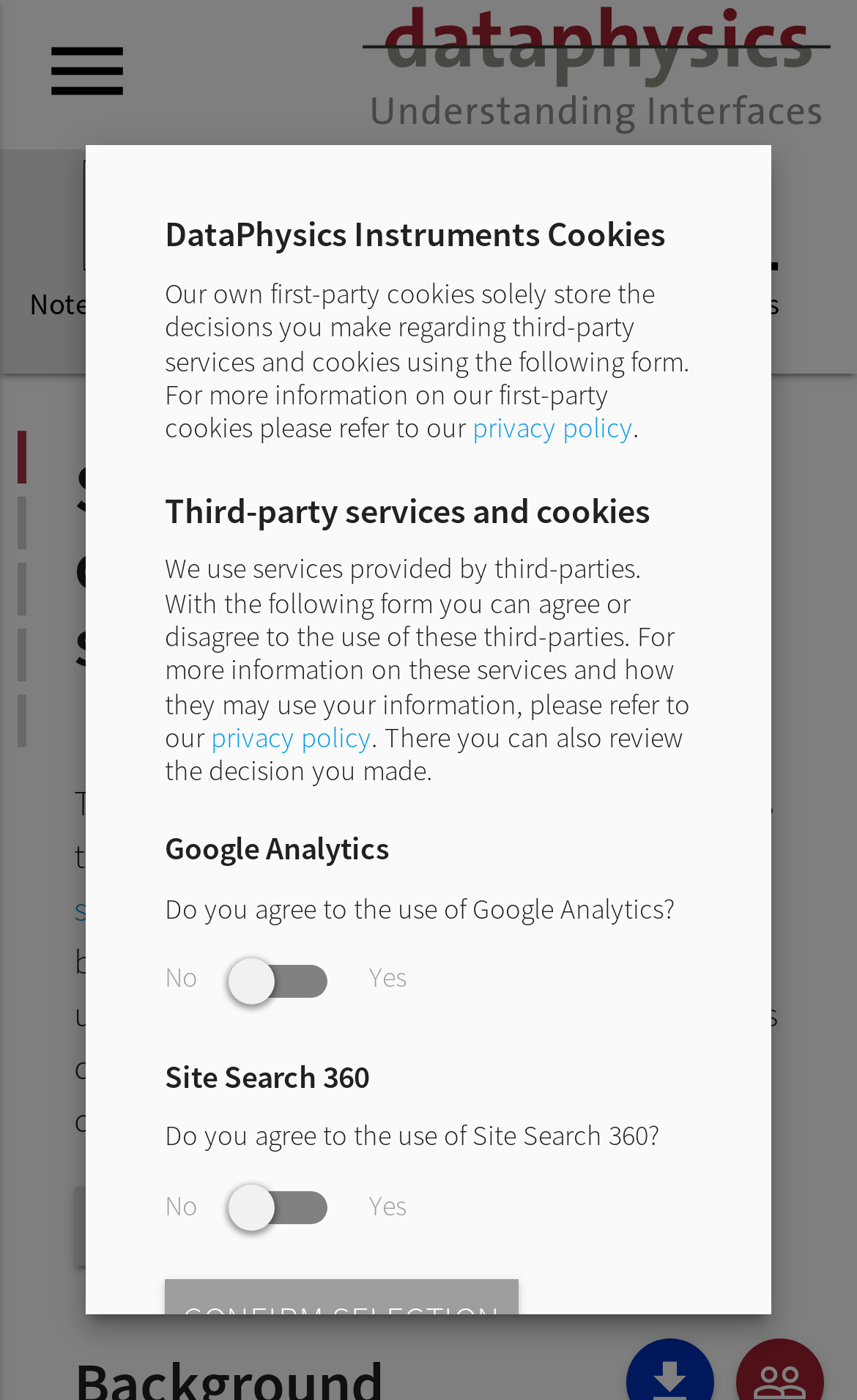Locate the bounding box coordinates of the clickable area needed to fulfill the instruction: "Go to the Notes and Examples page".

[0.0, 0.107, 0.333, 0.267]